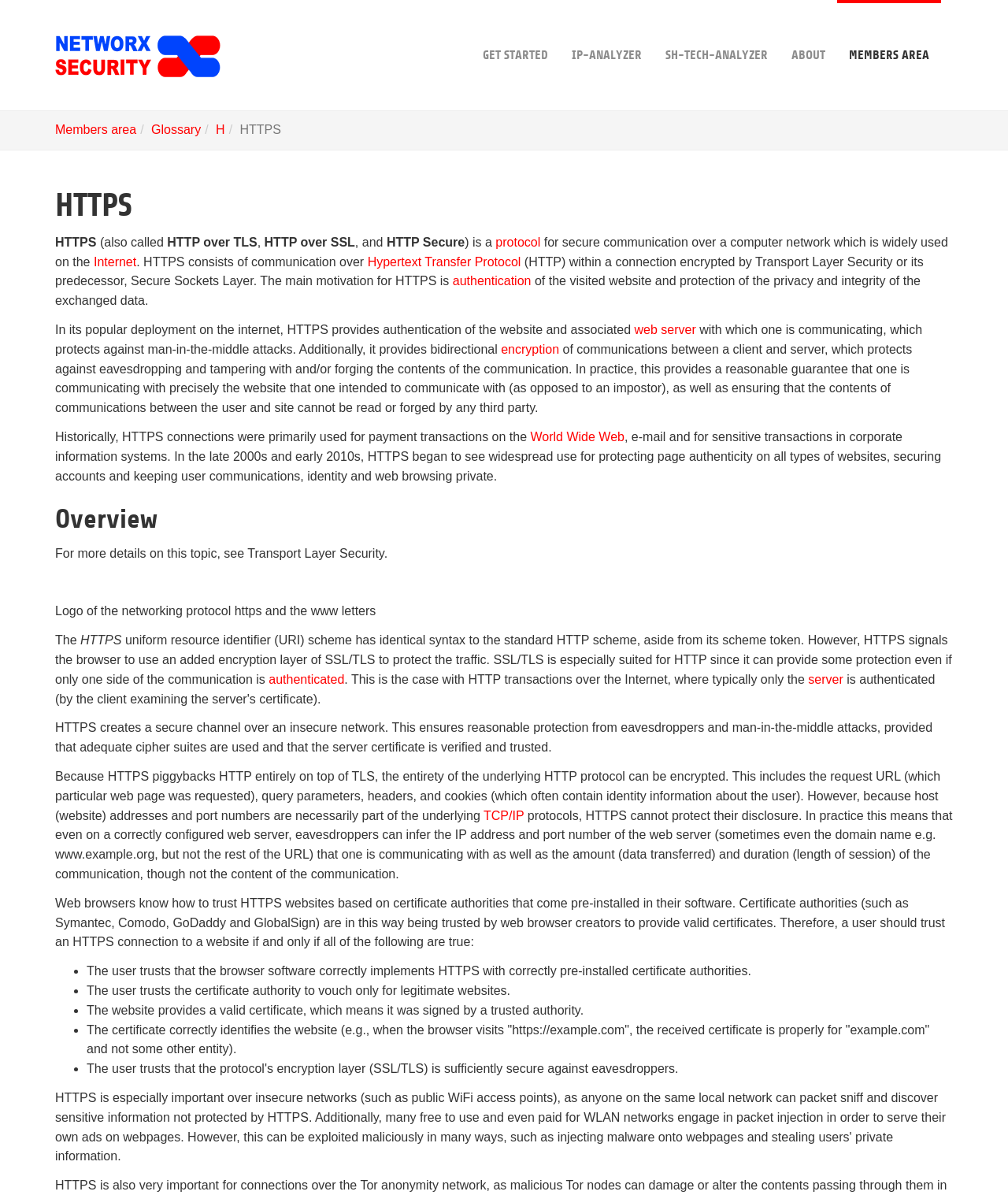Locate the bounding box coordinates of the element's region that should be clicked to carry out the following instruction: "Go to the ABOUT page". The coordinates need to be four float numbers between 0 and 1, i.e., [left, top, right, bottom].

[0.773, 0.0, 0.83, 0.092]